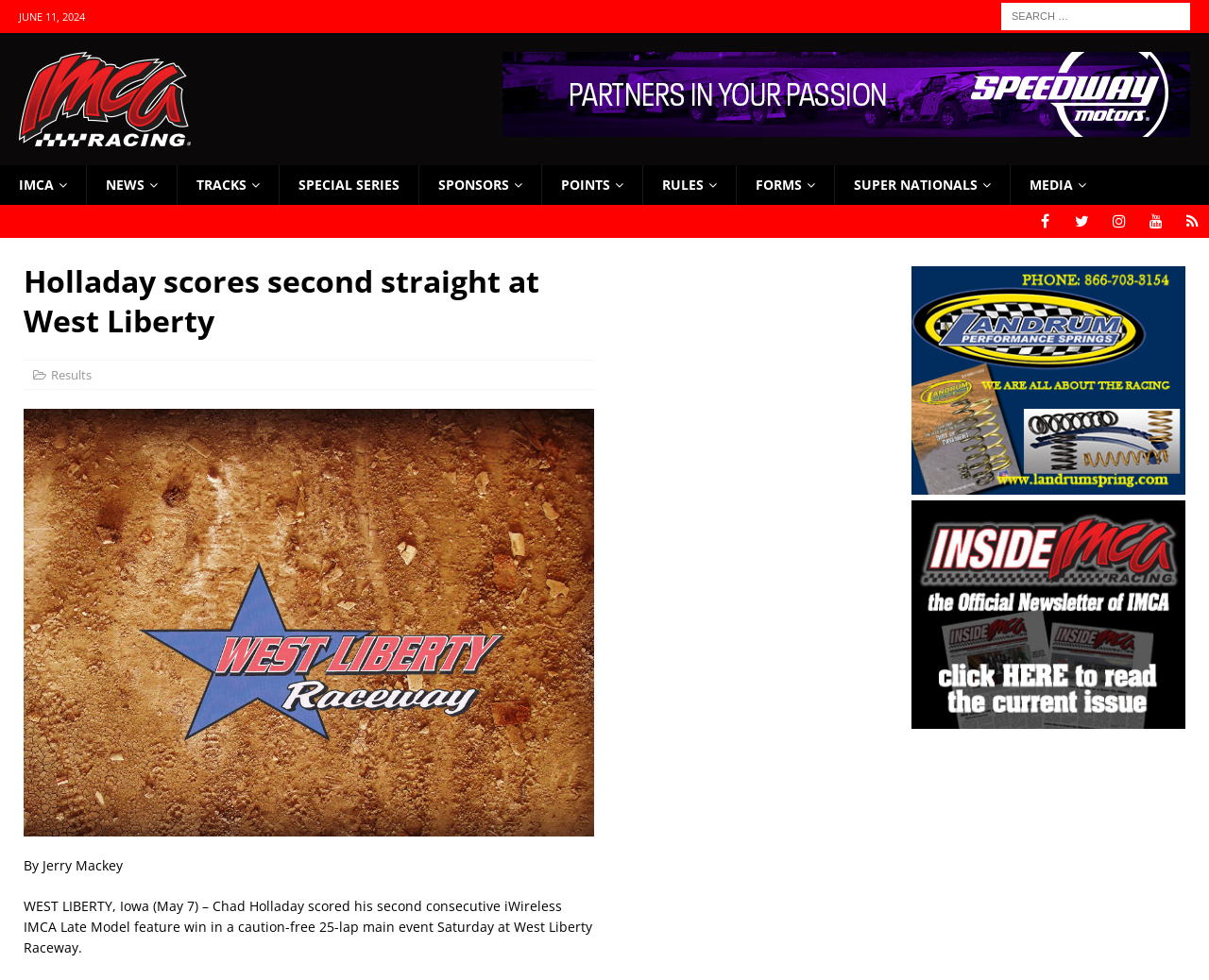Please identify the bounding box coordinates of the clickable element to fulfill the following instruction: "Check latest news". The coordinates should be four float numbers between 0 and 1, i.e., [left, top, right, bottom].

[0.416, 0.123, 0.984, 0.142]